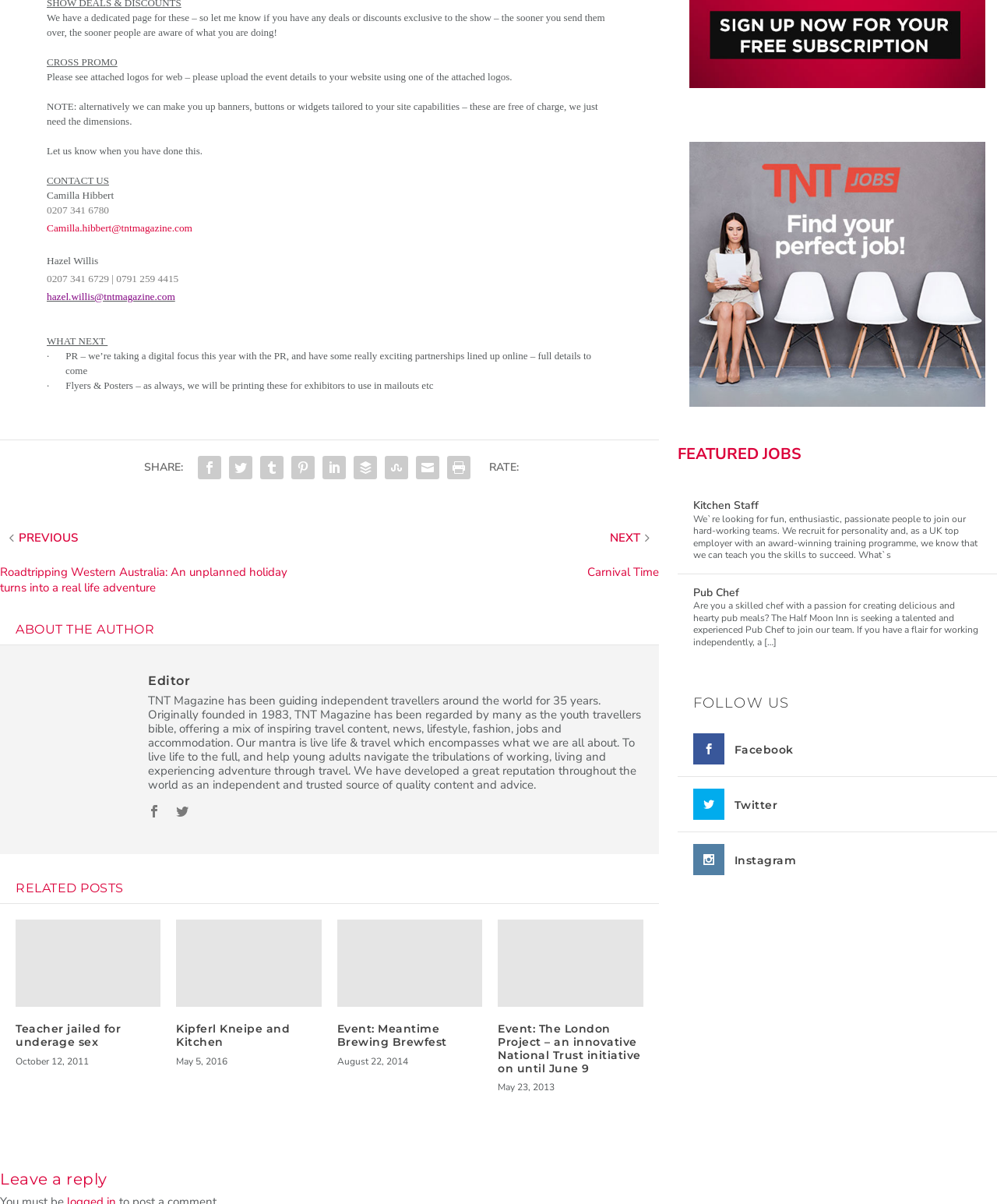Locate the bounding box coordinates of the area you need to click to fulfill this instruction: 'Read the post 'Teacher jailed for underage sex''. The coordinates must be in the form of four float numbers ranging from 0 to 1: [left, top, right, bottom].

[0.016, 0.755, 0.161, 0.827]